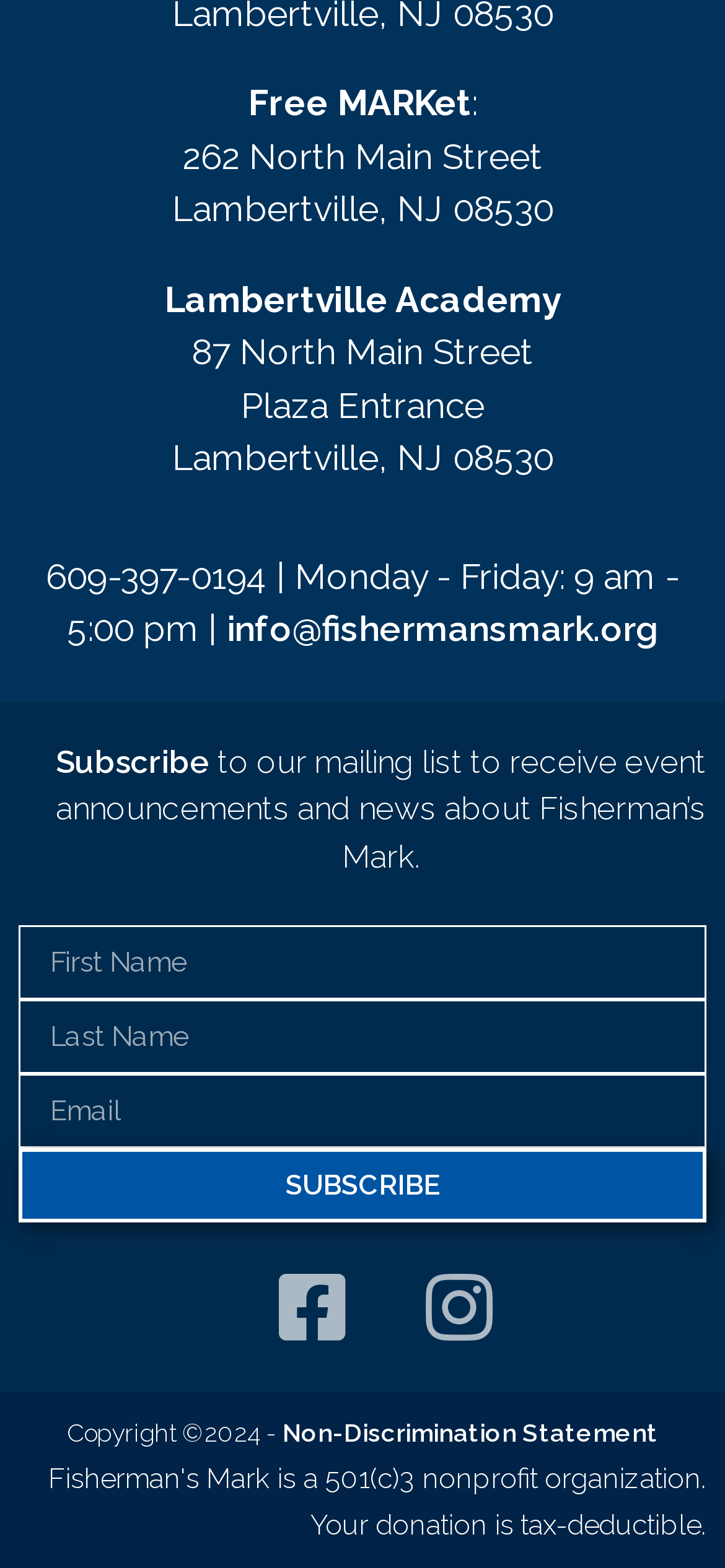What is the address of Lambertville Academy?
Using the visual information, respond with a single word or phrase.

87 North Main Street